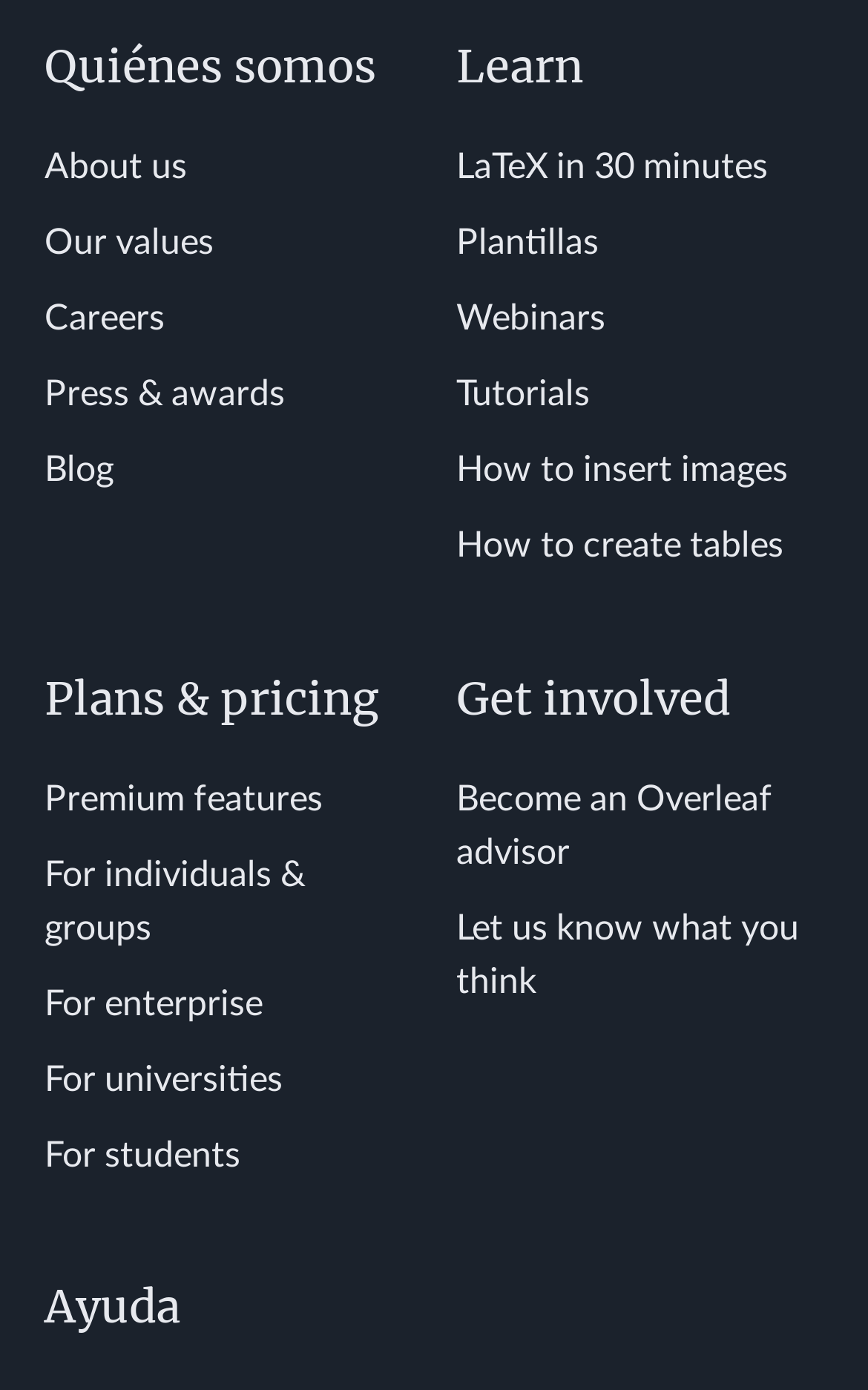Please identify the bounding box coordinates of the element on the webpage that should be clicked to follow this instruction: "Get involved and become an Overleaf advisor". The bounding box coordinates should be given as four float numbers between 0 and 1, formatted as [left, top, right, bottom].

[0.526, 0.562, 0.89, 0.626]